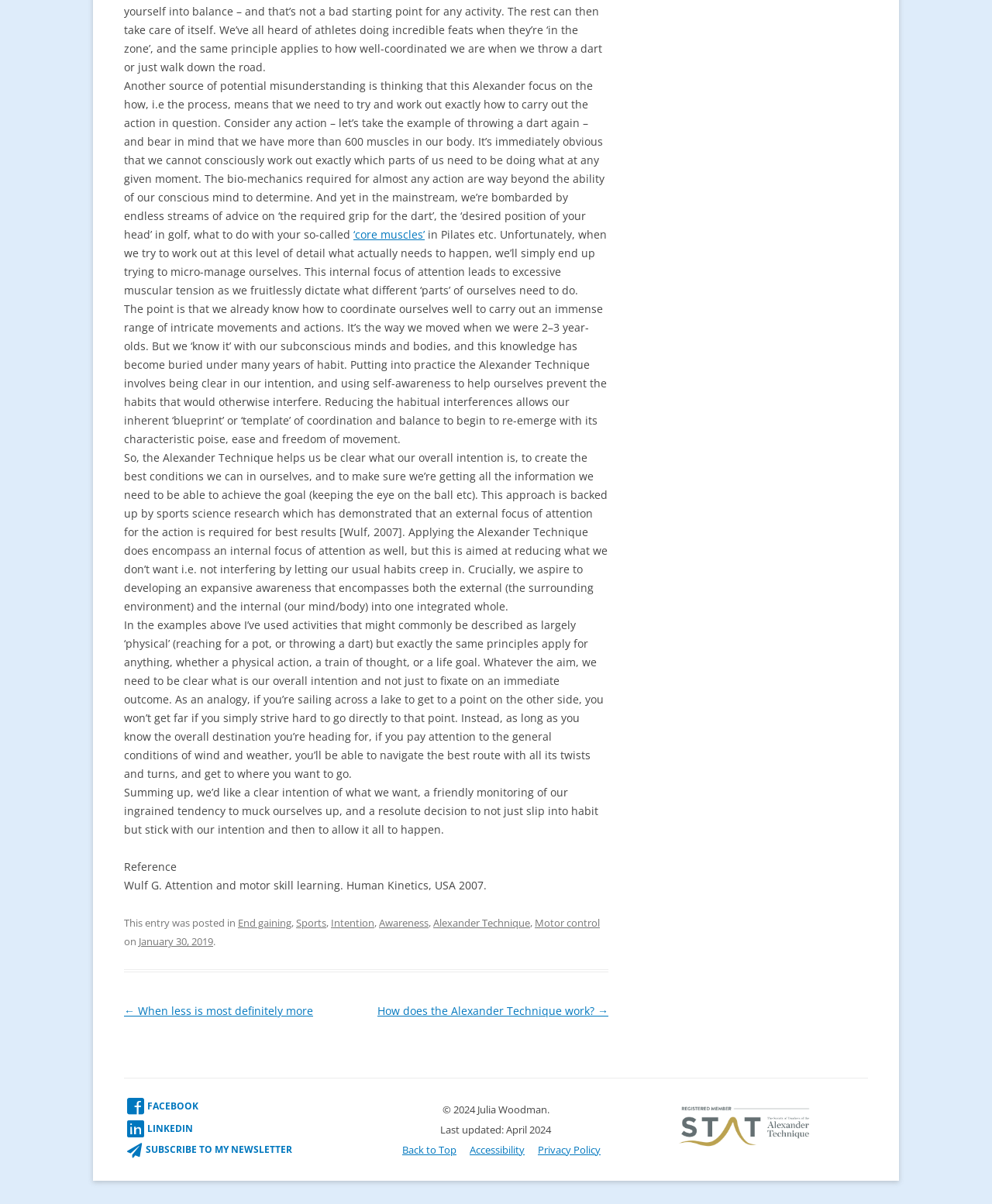Identify the bounding box coordinates of the clickable region necessary to fulfill the following instruction: "Click the 'Back to Top' link". The bounding box coordinates should be four float numbers between 0 and 1, i.e., [left, top, right, bottom].

[0.405, 0.949, 0.46, 0.961]